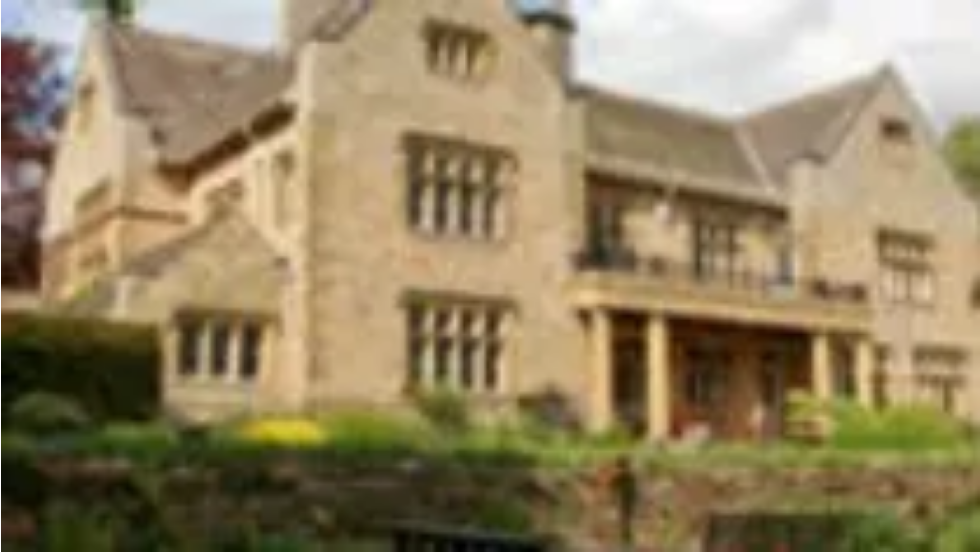Explain all the elements you observe in the image.

The image depicts a scenic view of a charming stone building, likely serving as a retreat or gathering place. The architectural style features a blend of traditional and rustic elements, characterized by prominent stone walls, multiple windows, and an inviting front porch supported by sturdy columns. Surrounding the building are well-maintained gardens, adding a lush greenery that enhances the peaceful setting. This picturesque venue is associated with the "Keeping it Together Retreat," designed for Christian ministers, and offers a serene backdrop for reflection and rest, as indicated by the event's theme. The image conveys a sense of tranquility, making it an appealing destination for those seeking spiritual rejuvenation.